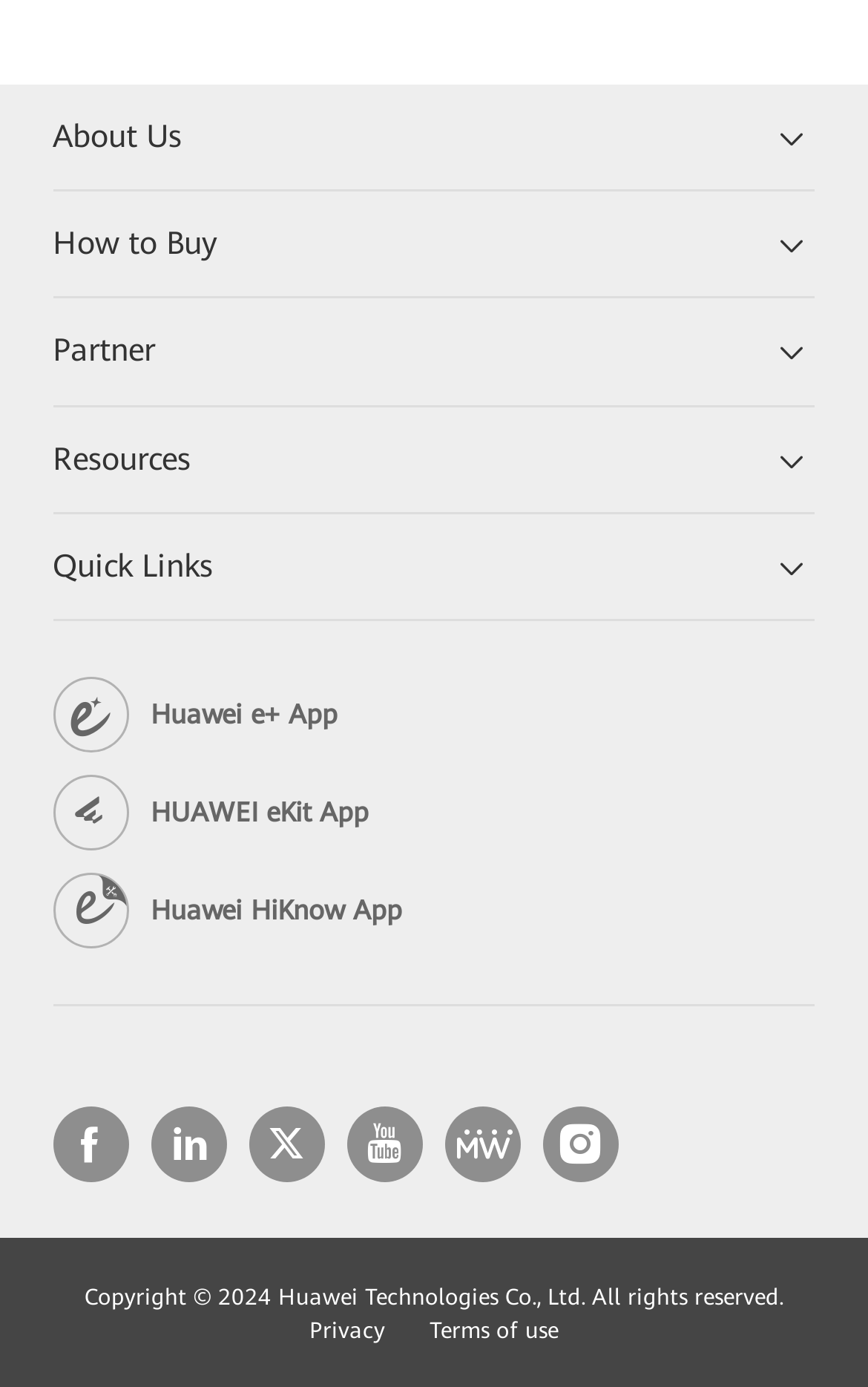Please give a concise answer to this question using a single word or phrase: 
What is the copyright year?

2024